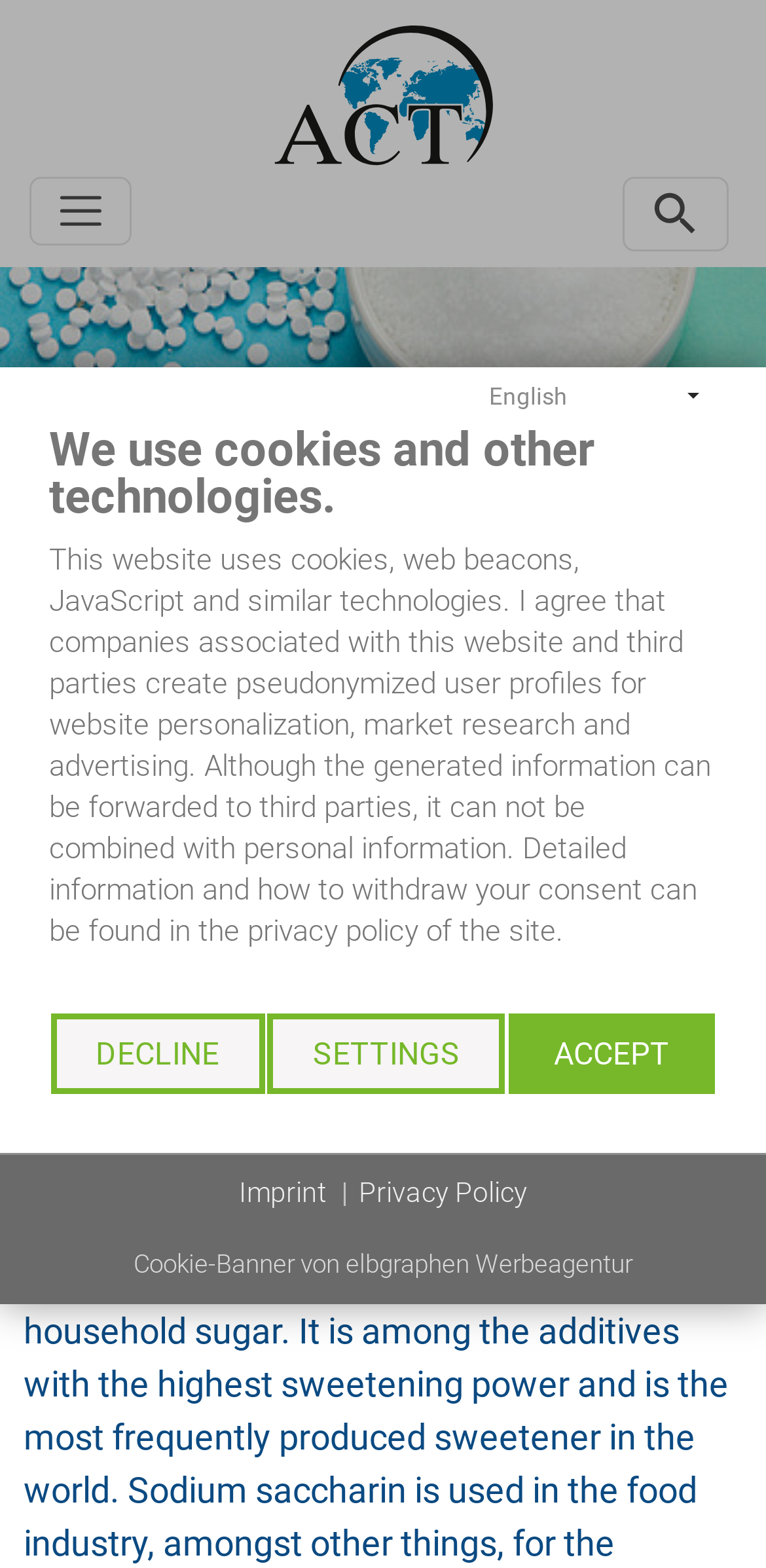Could you indicate the bounding box coordinates of the region to click in order to complete this instruction: "Go to Home page".

[0.038, 0.346, 0.123, 0.363]